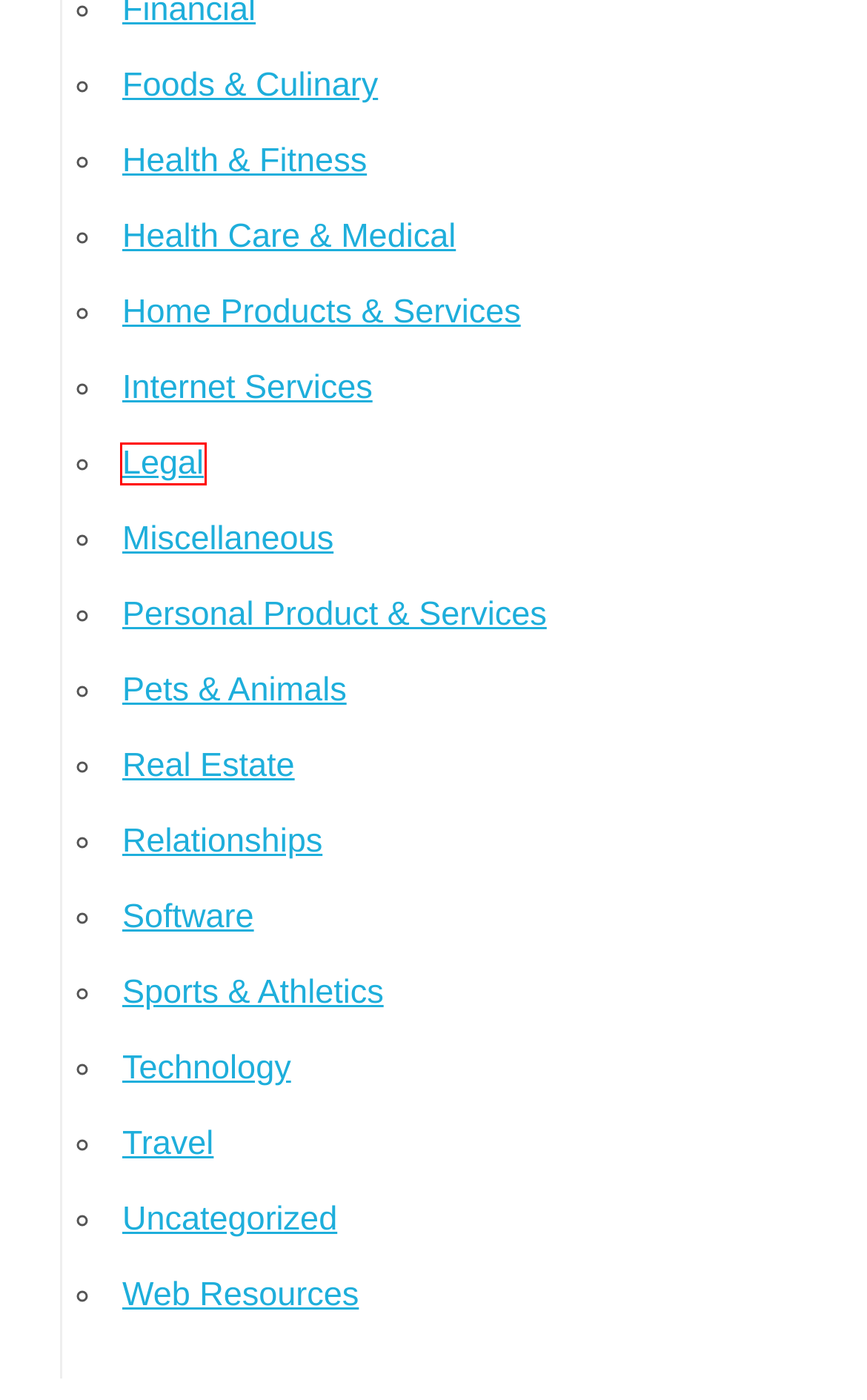Review the screenshot of a webpage that includes a red bounding box. Choose the webpage description that best matches the new webpage displayed after clicking the element within the bounding box. Here are the candidates:
A. Technology – Concerts To Go To
B. Home Products & Services – Concerts To Go To
C. Real Estate – Concerts To Go To
D. Legal – Concerts To Go To
E. Web Resources – Concerts To Go To
F. Internet Services – Concerts To Go To
G. Relationships – Concerts To Go To
H. Sports & Athletics – Concerts To Go To

D